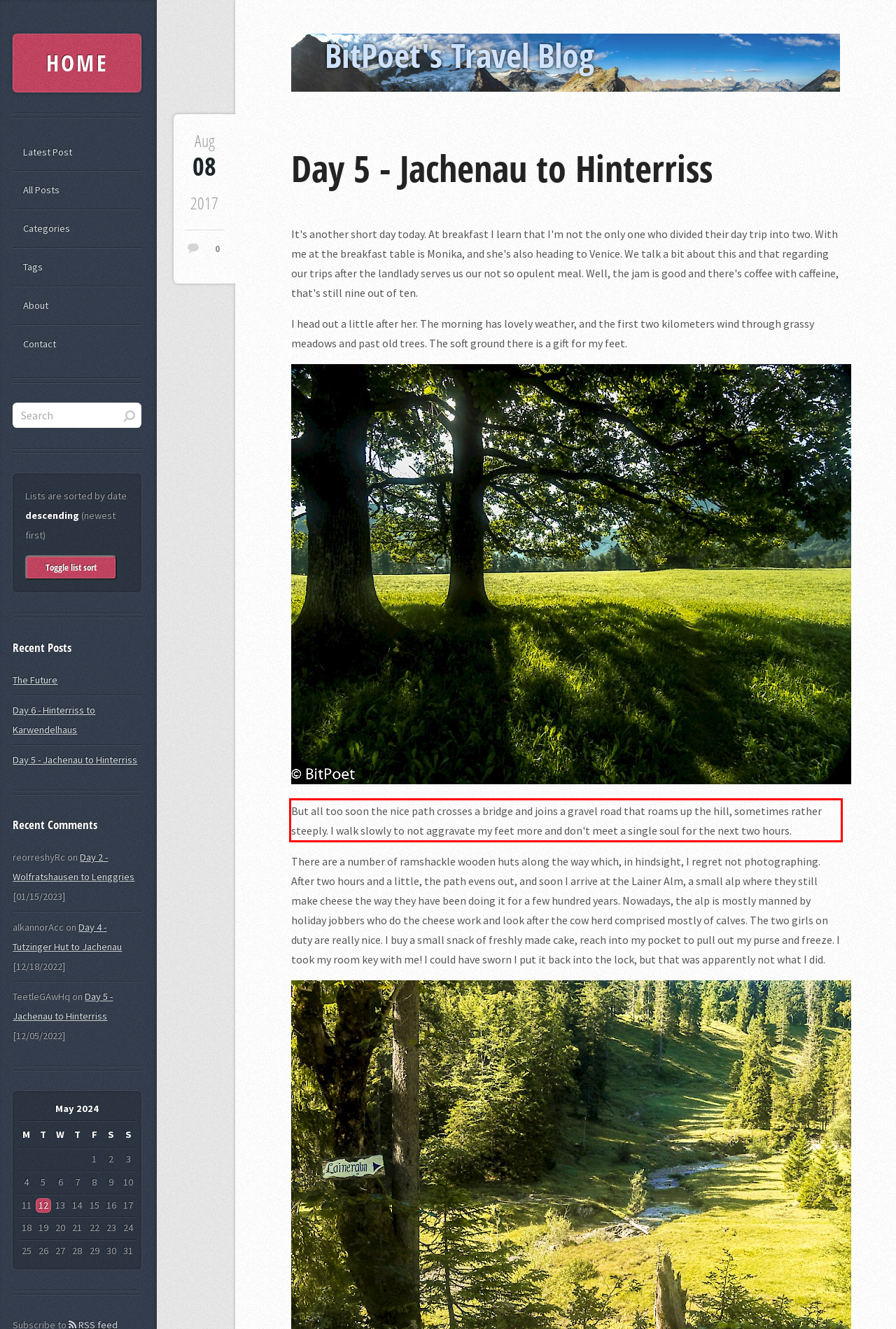You have a screenshot of a webpage where a UI element is enclosed in a red rectangle. Perform OCR to capture the text inside this red rectangle.

But all too soon the nice path crosses a bridge and joins a gravel road that roams up the hill, sometimes rather steeply. I walk slowly to not aggravate my feet more and don't meet a single soul for the next two hours.